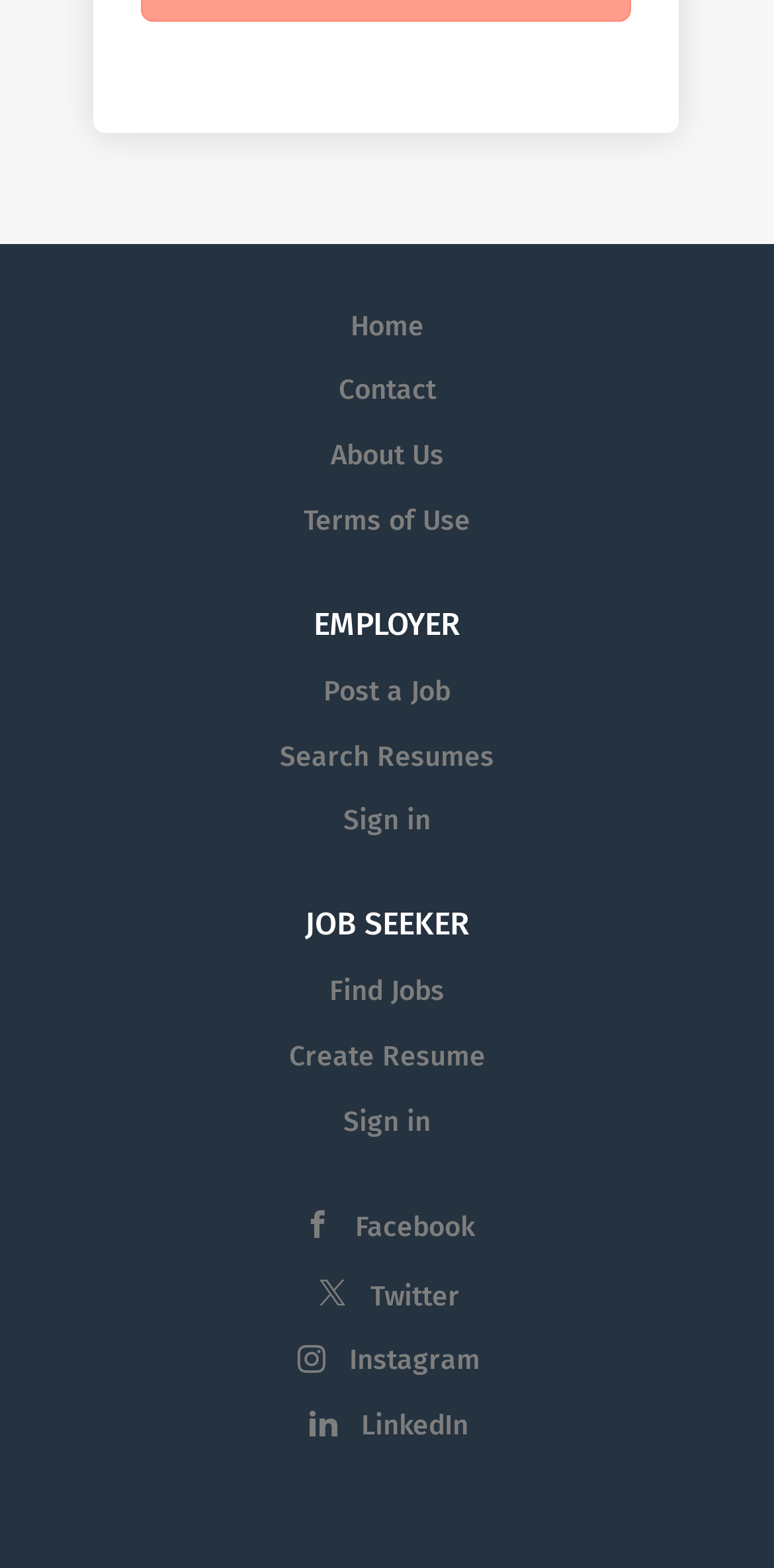What is the category for job seekers?
Could you answer the question with a detailed and thorough explanation?

The webpage has a category specifically for job seekers, labeled as 'JOB SEEKER', which is a static text element located at the bottom of the page, indicating that this webpage is a platform for job seekers as well.